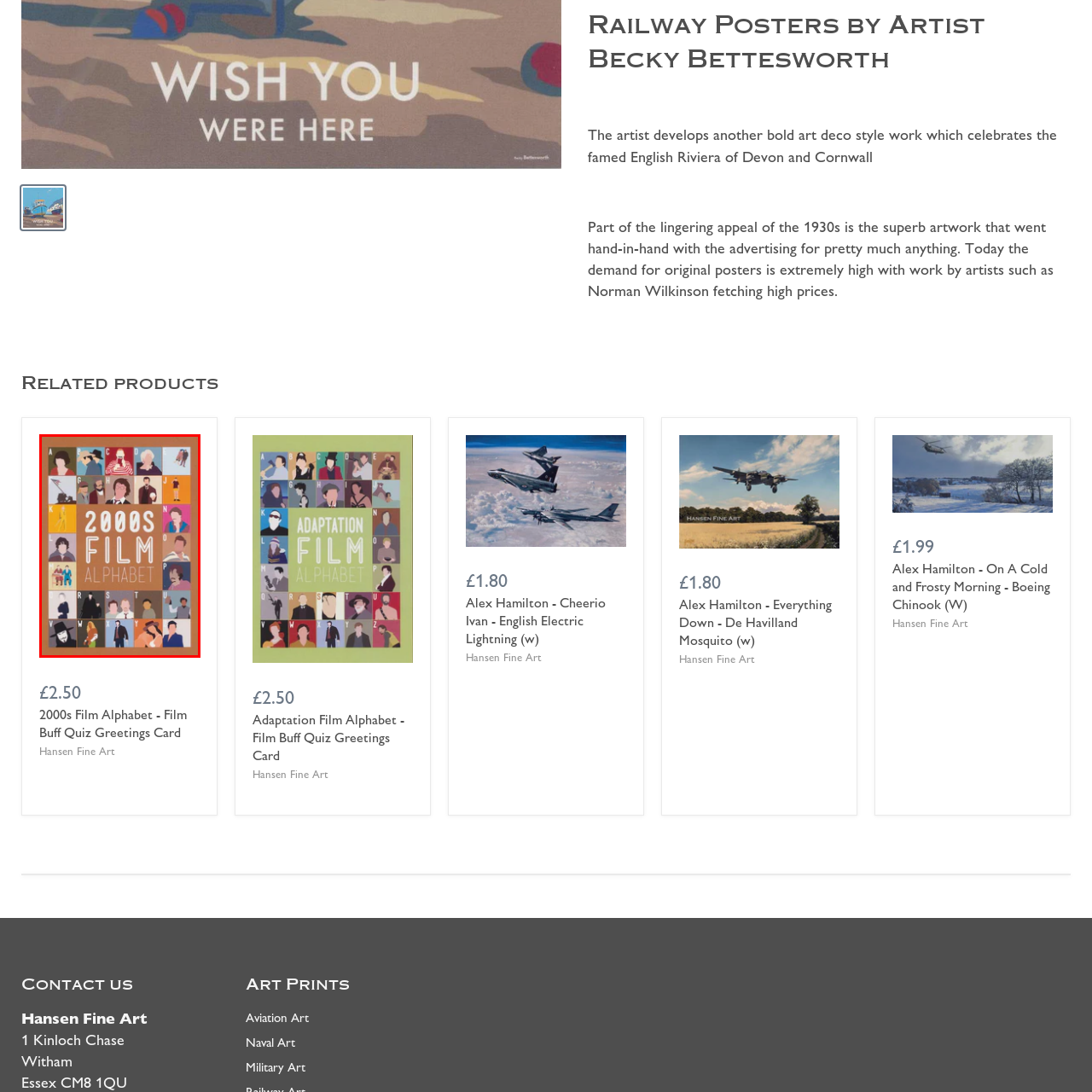Examine the image inside the red bounding box and deliver a thorough answer to the question that follows, drawing information from the image: What is the price of the greetings card?

The price of the greetings card is mentioned in the caption as £2.50, which is the amount at which it can be purchased.